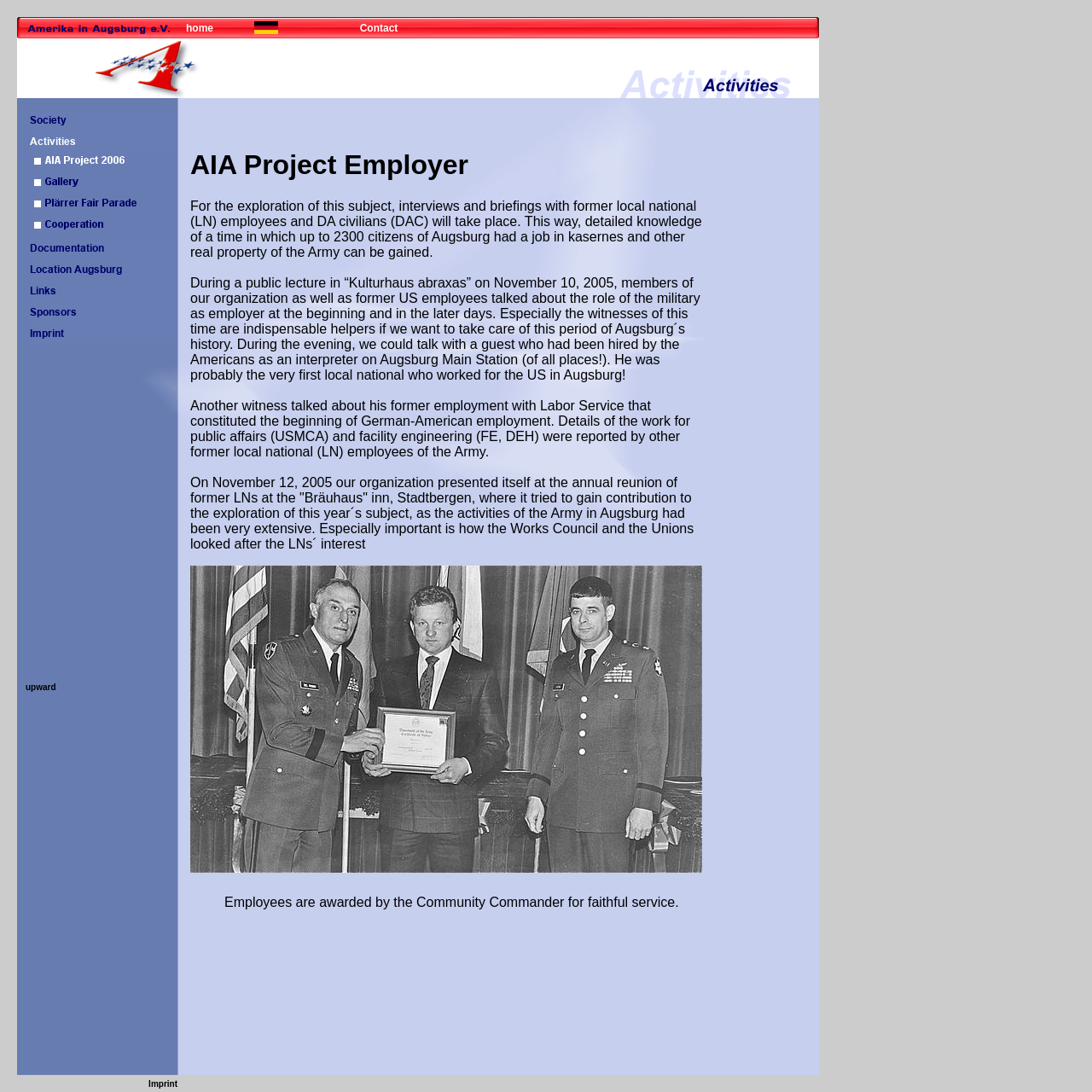Use one word or a short phrase to answer the question provided: 
How many images are in the top-left corner?

2